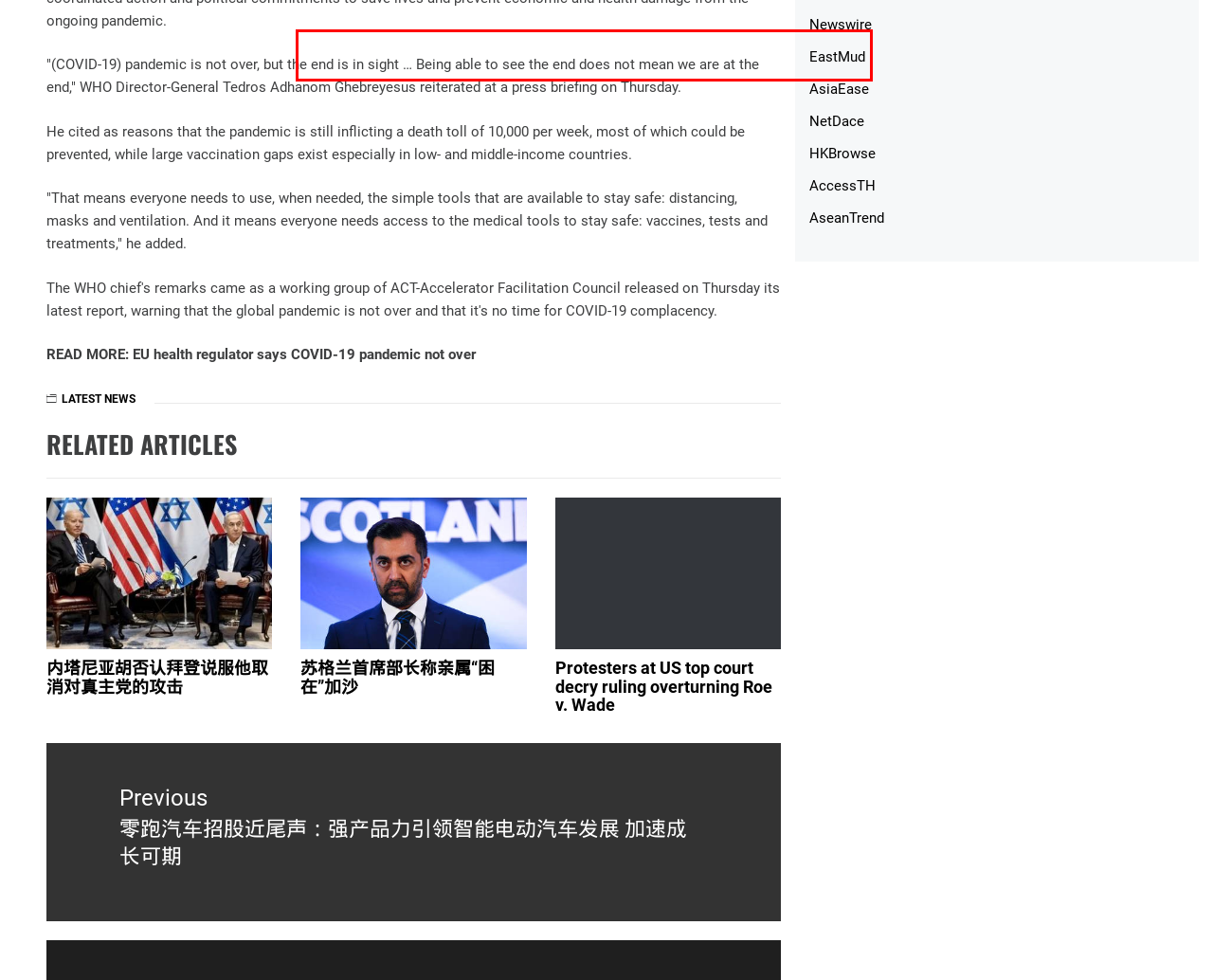In the given screenshot, locate the red bounding box and extract the text content from within it.

The South American country has logged 4,594,519 confirmed cases of COVID-19 and a death toll of 60,974 from the disease since the onset of the outbreak.